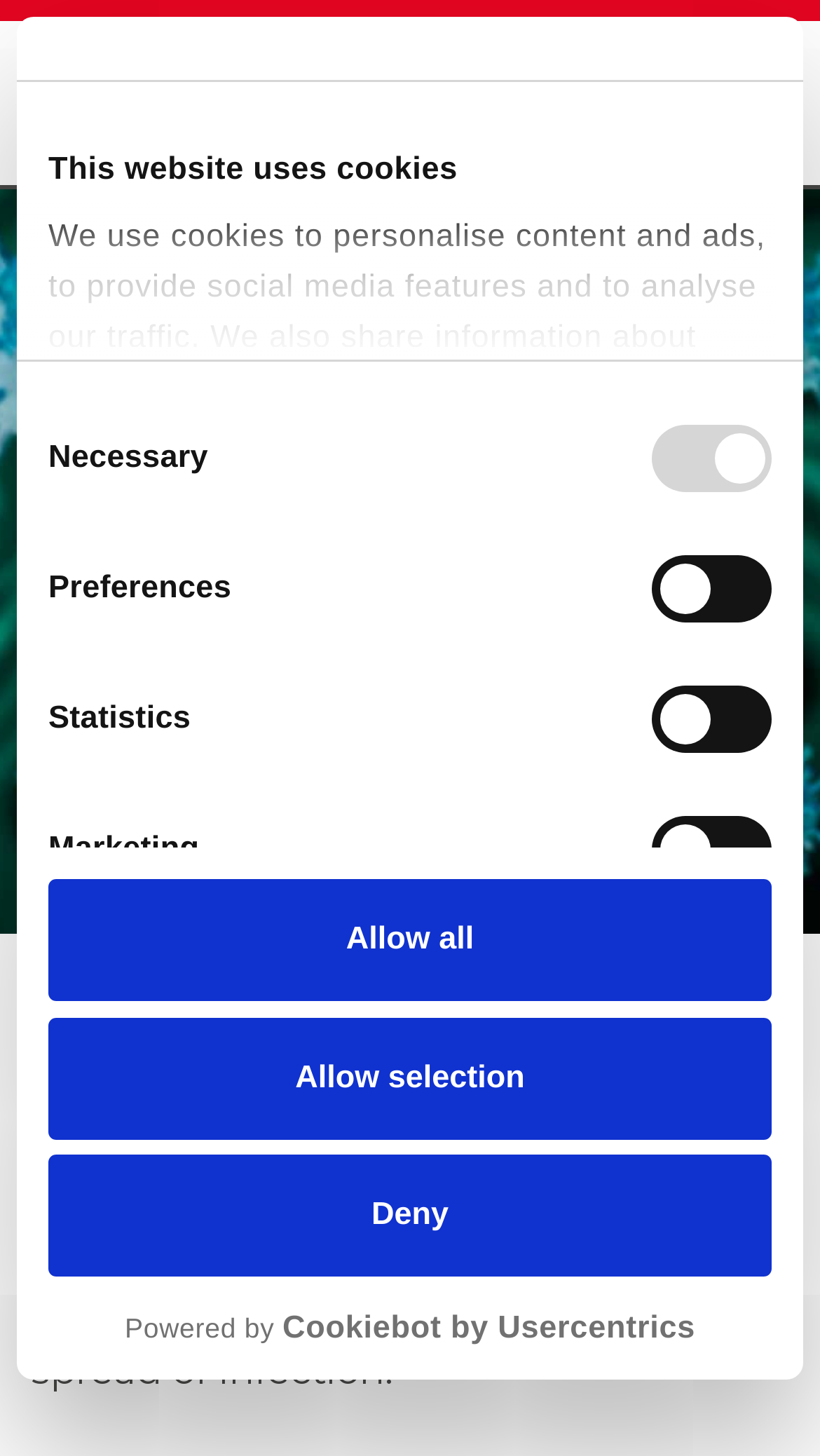What is the purpose of the checkbox 'Necessary' in the cookie consent section? From the image, respond with a single word or brief phrase.

To select necessary cookies